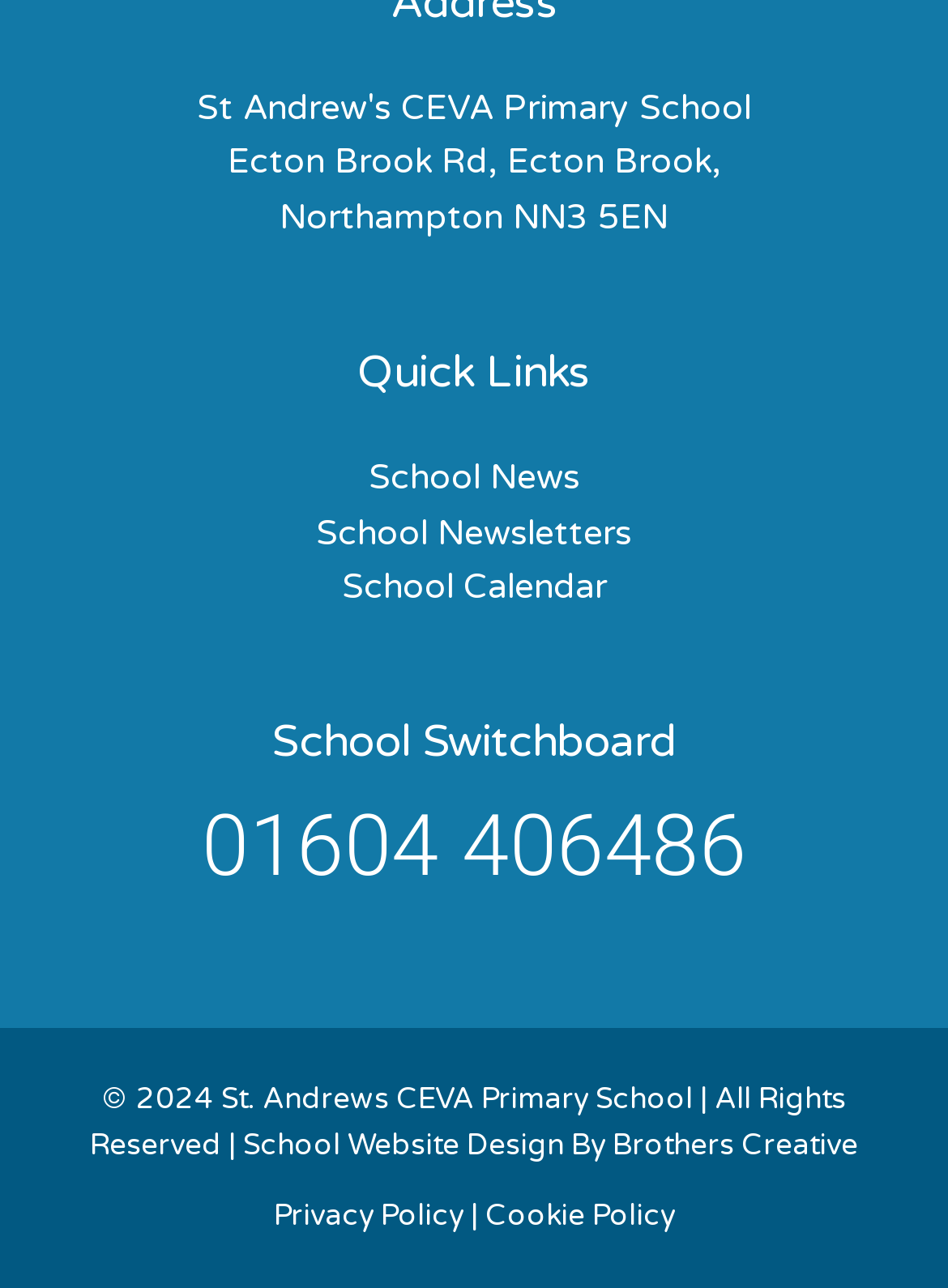Find the bounding box coordinates for the UI element that matches this description: "WhatsApp".

None